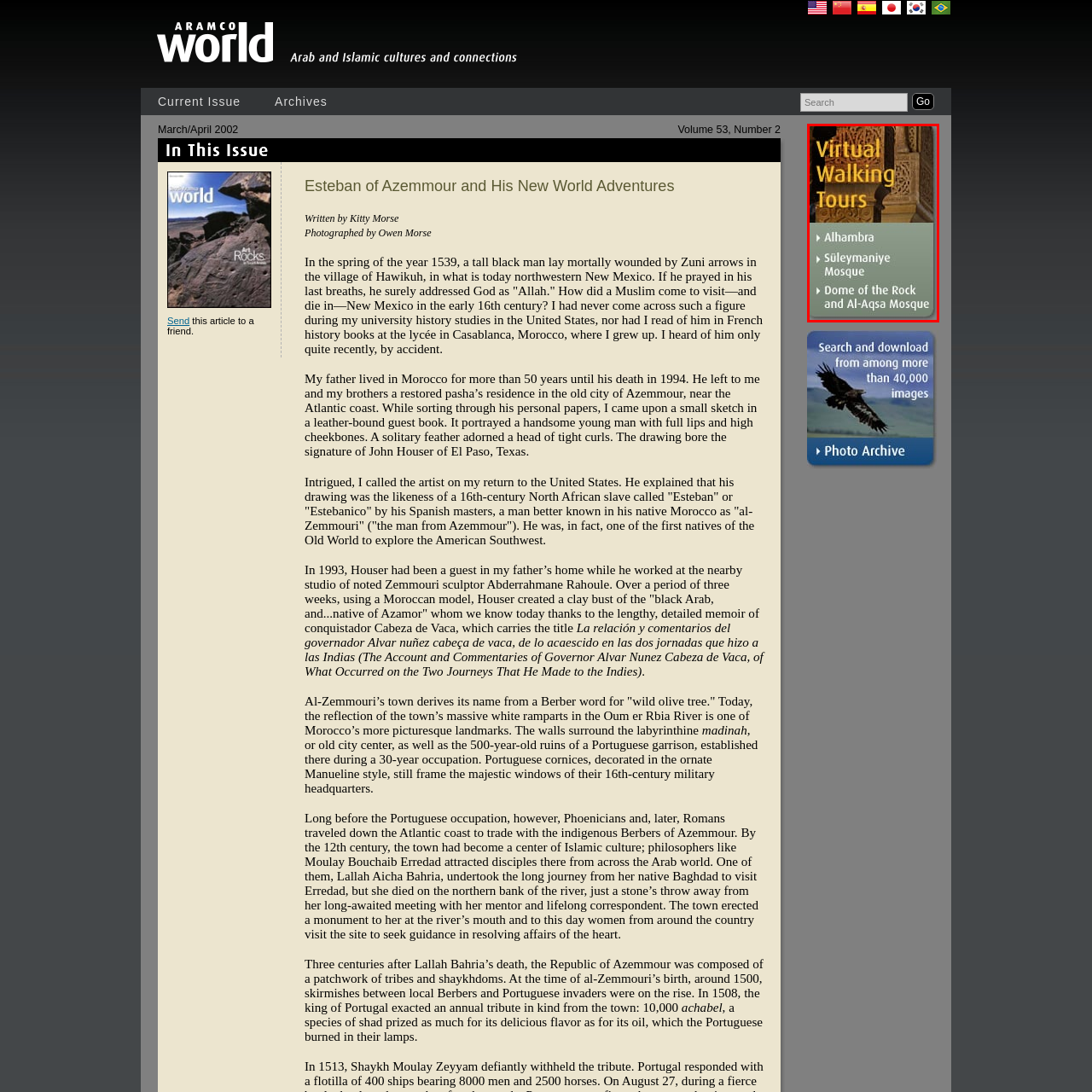What is the background of the design?
Focus on the image section enclosed by the red bounding box and answer the question thoroughly.

The background of the design features intricate architectural details, which suggests that the design is trying to convey the rich history and artistry of the locations being showcased, and also provides a visually appealing context for the virtual walking tours.